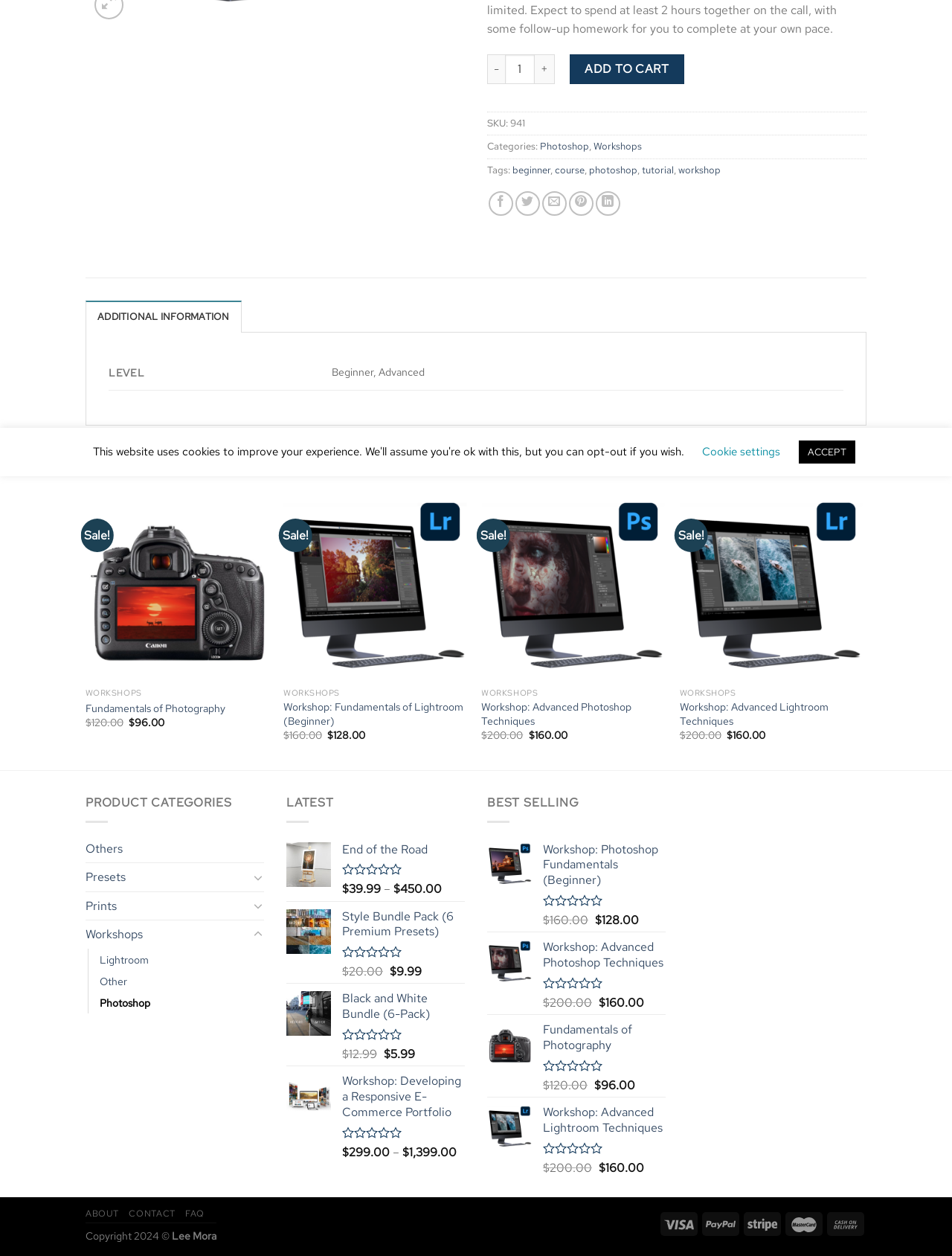Please find the bounding box coordinates in the format (top-left x, top-left y, bottom-right x, bottom-right y) for the given element description. Ensure the coordinates are floating point numbers between 0 and 1. Description: parent_node: Sale! aria-label="Next"

[0.894, 0.394, 0.917, 0.612]